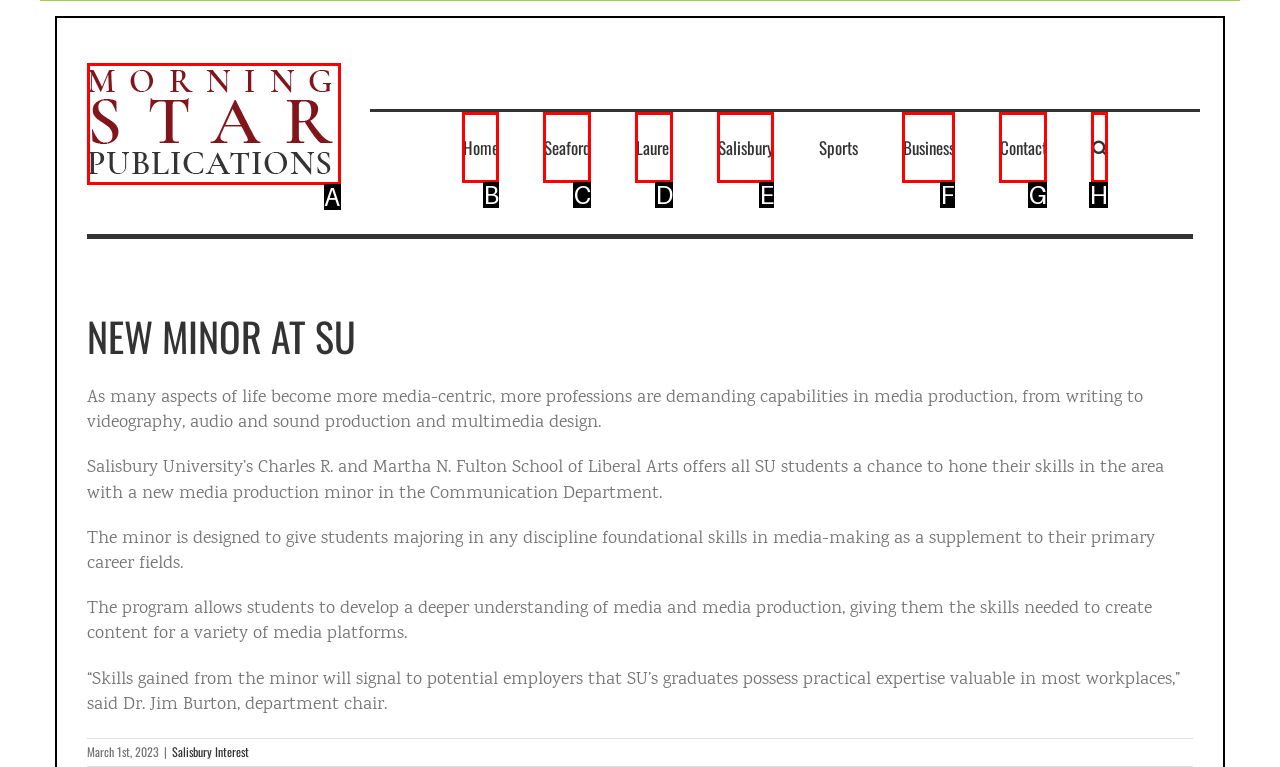Select the HTML element that needs to be clicked to carry out the task: Click the Morning Star Publications Logo
Provide the letter of the correct option.

A